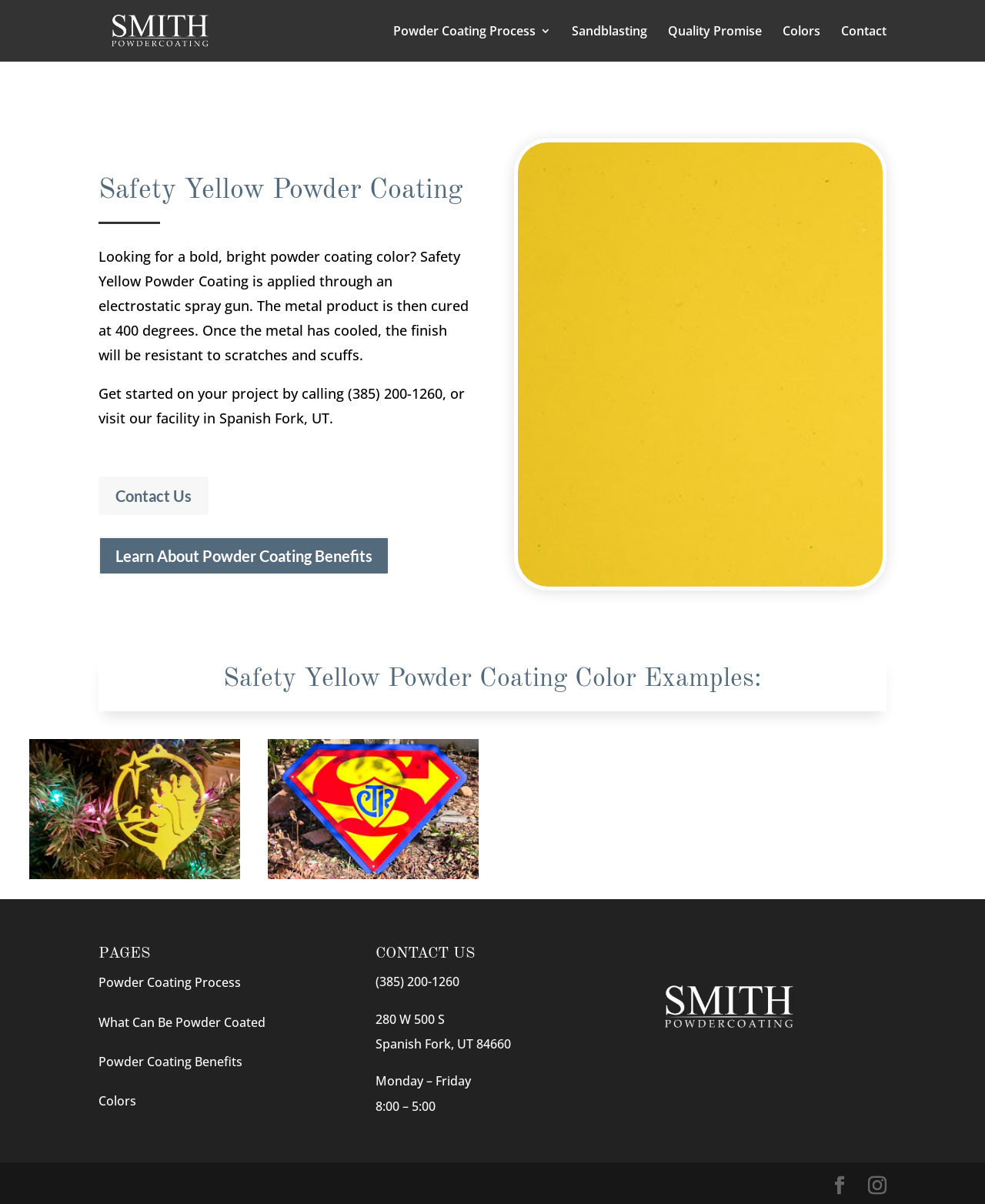Answer the question below using just one word or a short phrase: 
What is the address of the facility in Spanish Fork, UT?

280 W 500 S, Spanish Fork, UT 84660